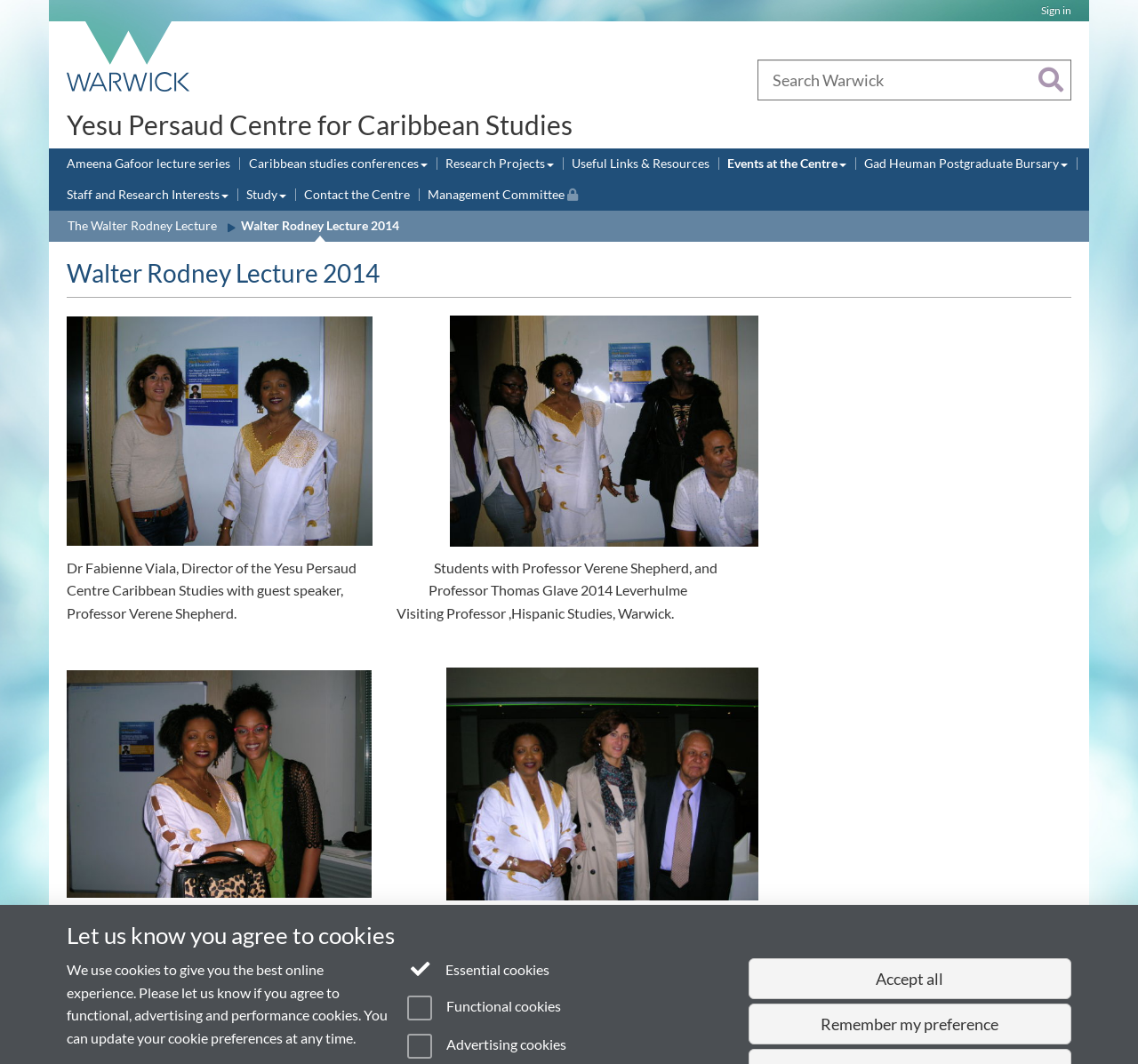What is the topic of the lecture series mentioned on this webpage?
Provide a detailed answer to the question, using the image to inform your response.

The topic of the lecture series is inferred from the context of the webpage, which is focused on the Yesu Persaud Centre for Caribbean Studies. The lecture series is likely related to Caribbean Studies, given the centre's focus on this area of research.